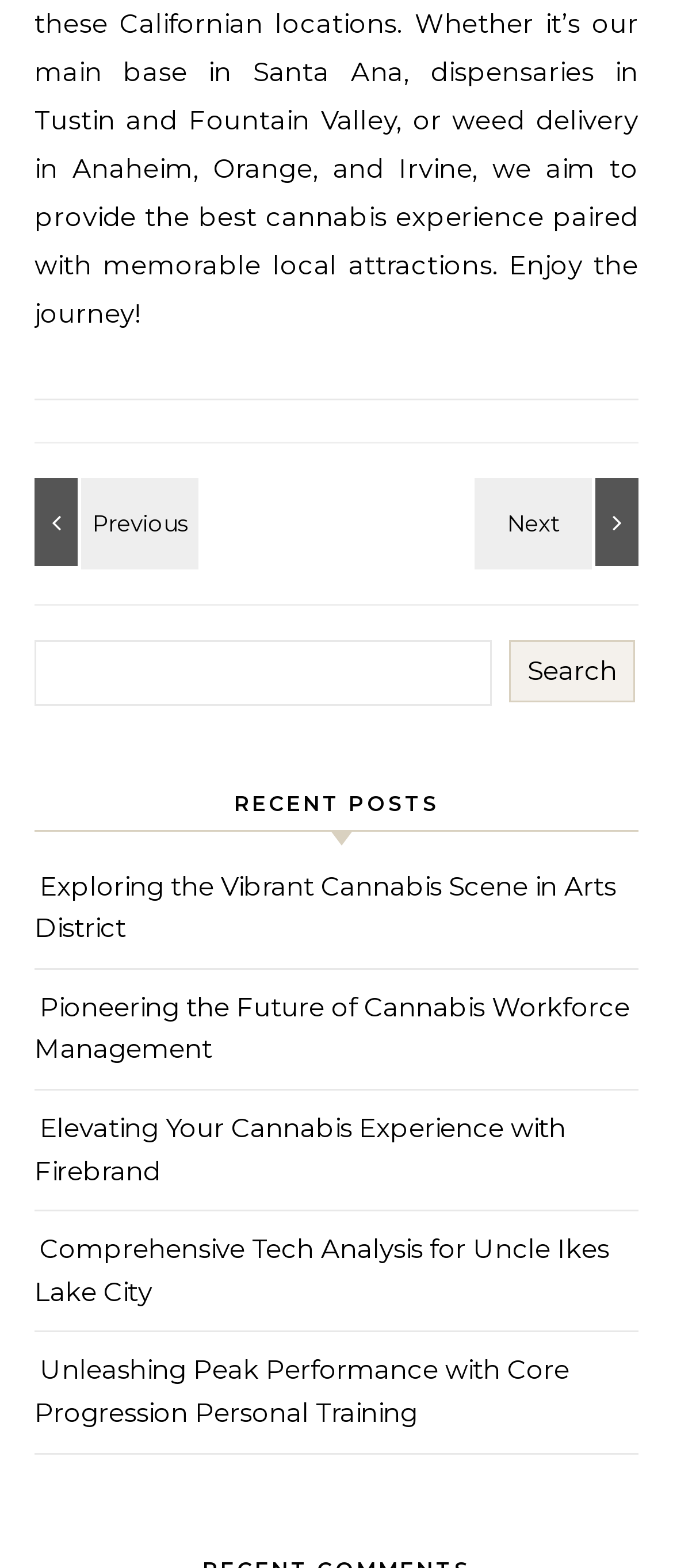Highlight the bounding box coordinates of the element you need to click to perform the following instruction: "Go to July 2022."

None